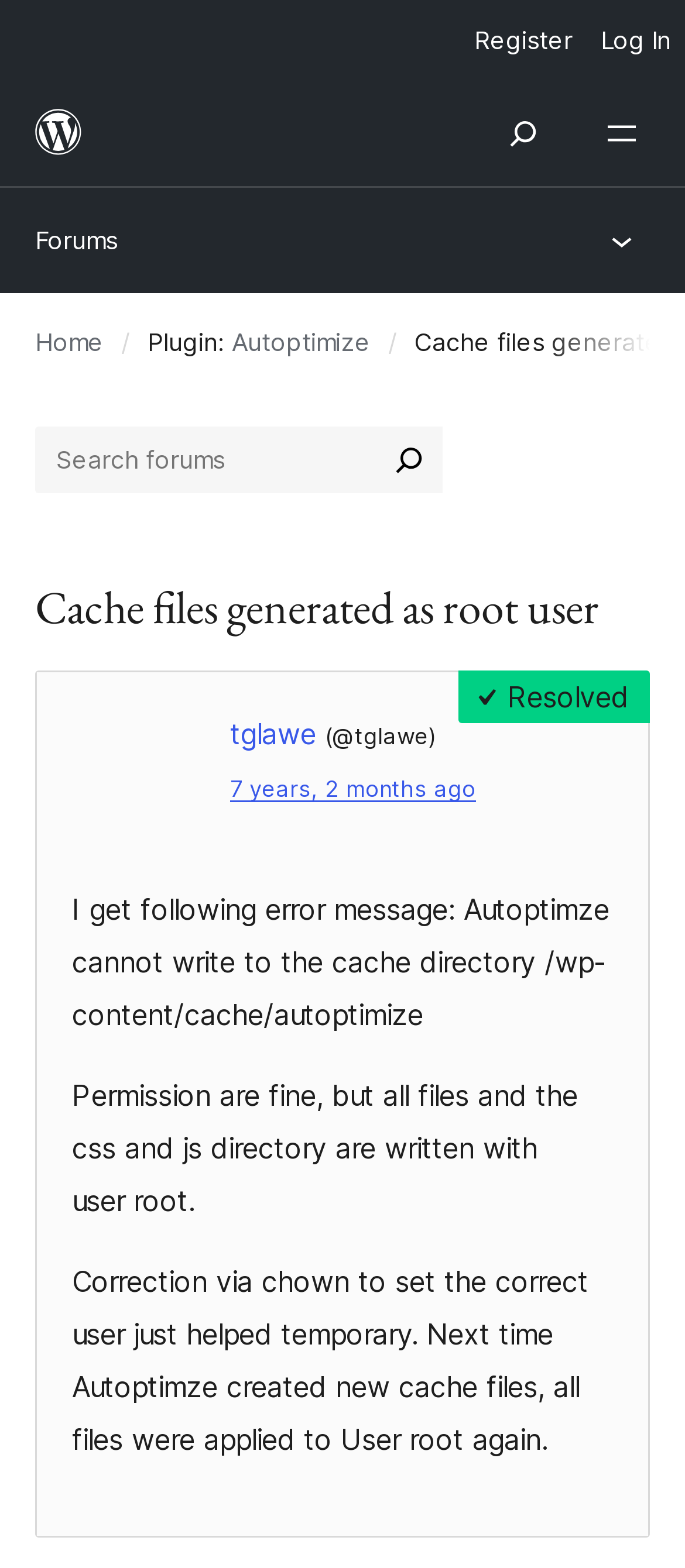What is the topic of the current thread?
Please provide a single word or phrase based on the screenshot.

Cache files generated as root user